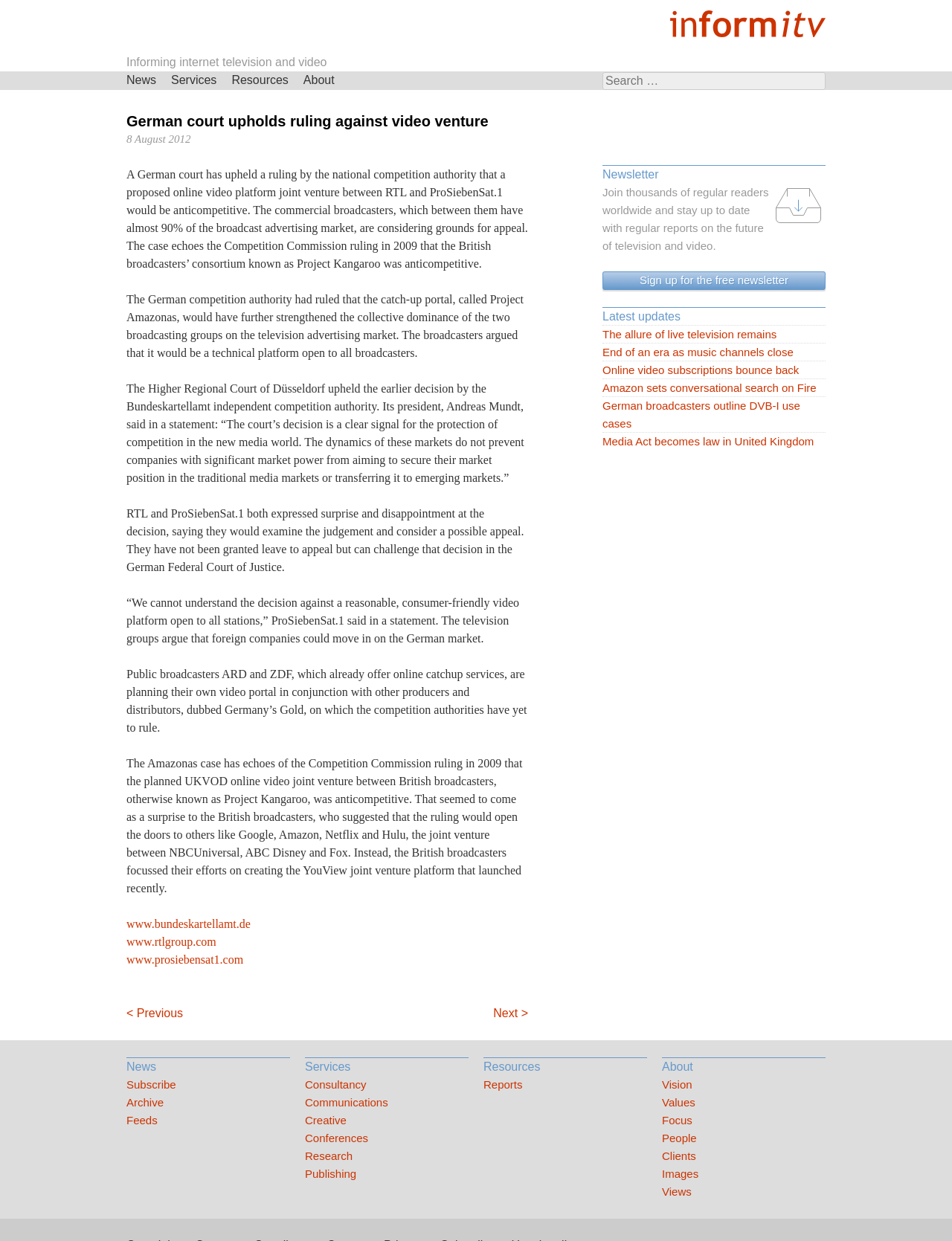What is the name of the public broadcasters that are planning their own video portal?
Please answer the question with as much detail as possible using the screenshot.

The answer can be found in the article section of the webpage, where it is mentioned that 'Public broadcasters ARD and ZDF, which already offer online catchup services, are planning their own video portal in conjunction with other producers and distributors, dubbed Germany’s Gold, on which the competition authorities have yet to rule.'